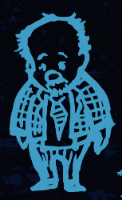What is the dominant color of the illustration?
Please answer the question with as much detail as possible using the screenshot.

The caption describes the illustration as having a 'blue-hued' atmosphere, which suggests that blue is the primary color used in the illustration, creating a playful and lighthearted mood.